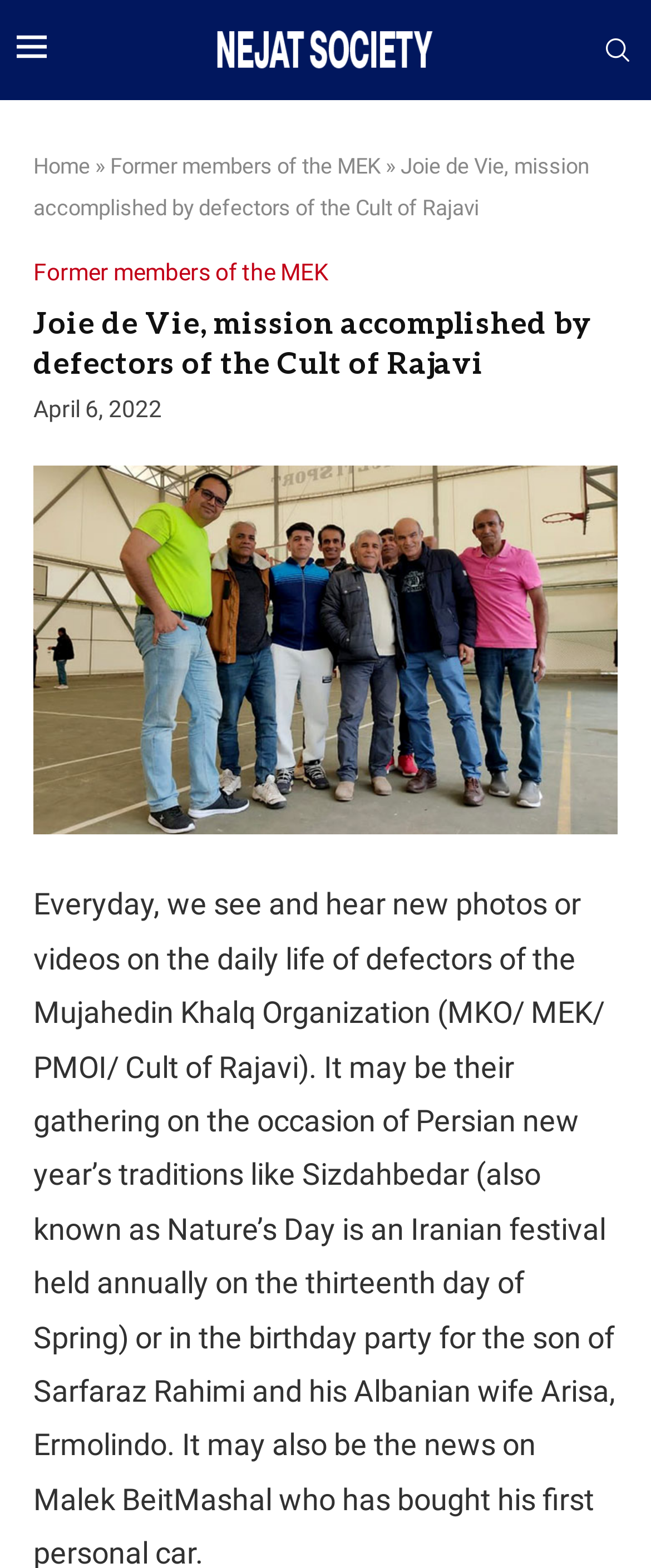Answer the question in a single word or phrase:
What is the name of the organization mentioned?

Nejat Society